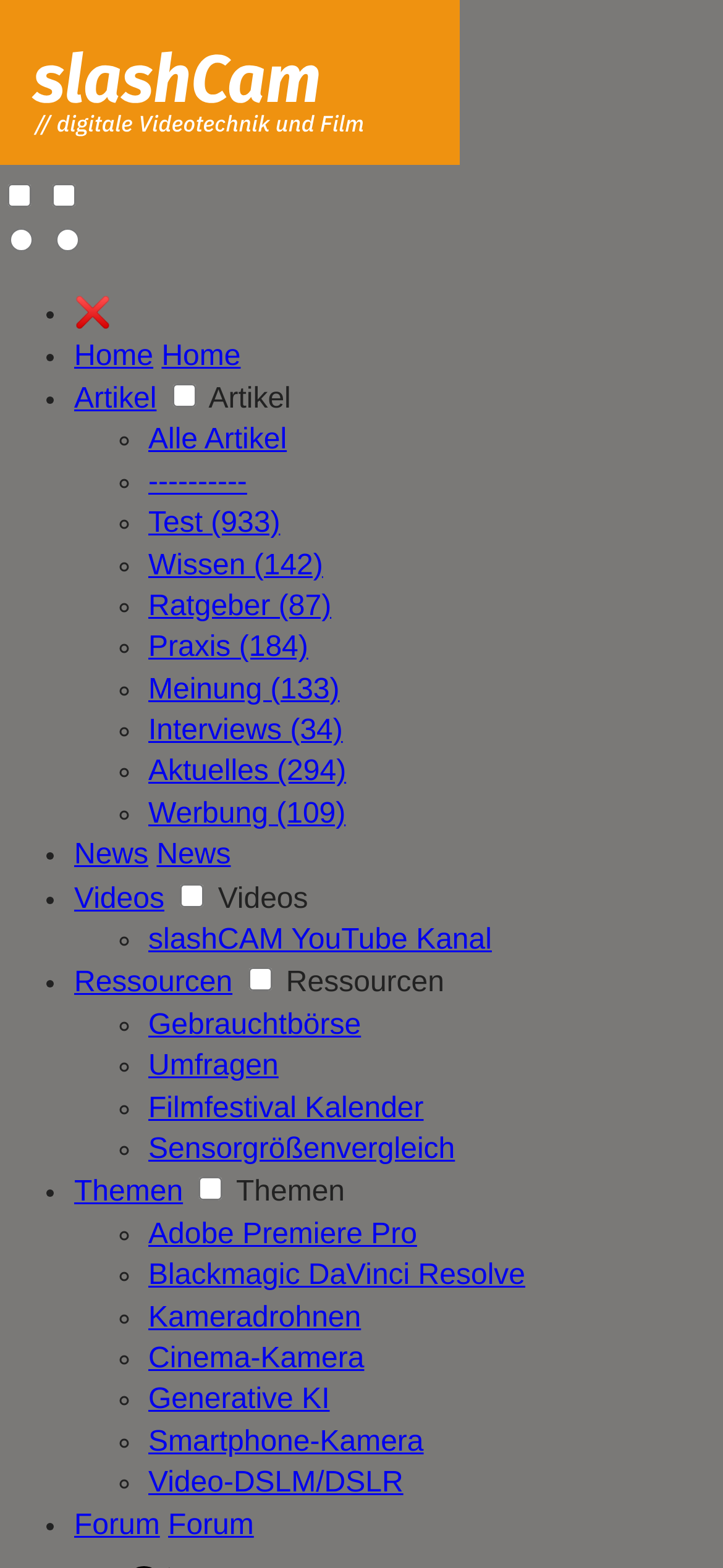What is the logo at the top left corner?
Look at the image and answer with only one word or phrase.

slashCAM Logo